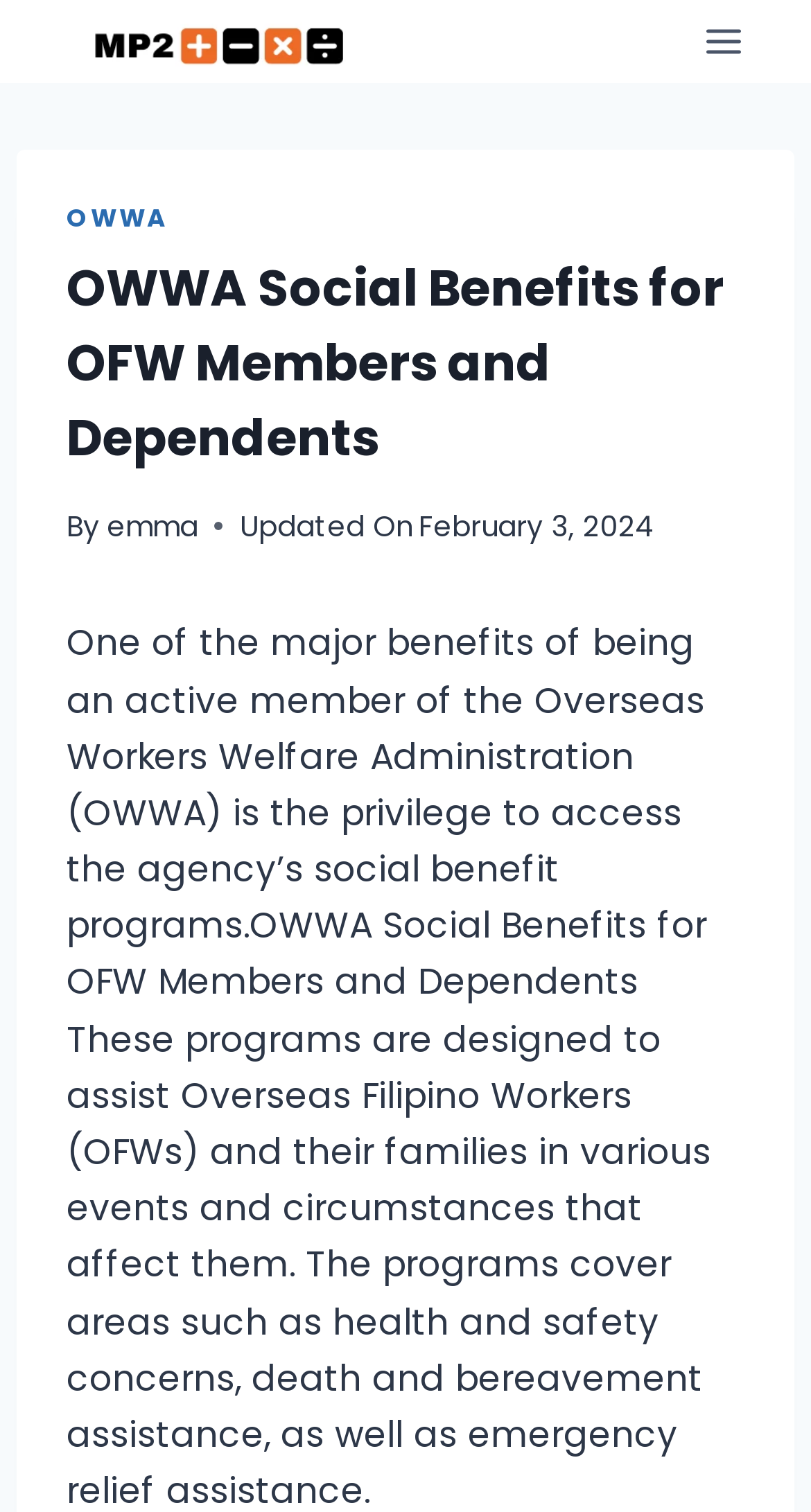Provide an in-depth caption for the webpage.

The webpage is about OWWA social benefits for OFW members and their dependents. At the top left, there is a link to a Pag-IBIG MP2 Calculator, accompanied by an image with the same name. On the top right, there is a button to open a menu, which is currently not expanded.

Below the top section, there is a header area that spans almost the entire width of the page. It contains the OWWA logo, which is a link, followed by a heading that reads "OWWA Social Benefits for OFW Members and Dependents". The heading is centered and takes up most of the header area. To the right of the heading, there is a section that displays the author's name, "emma", and the date the content was updated, which is February 3, 2024.